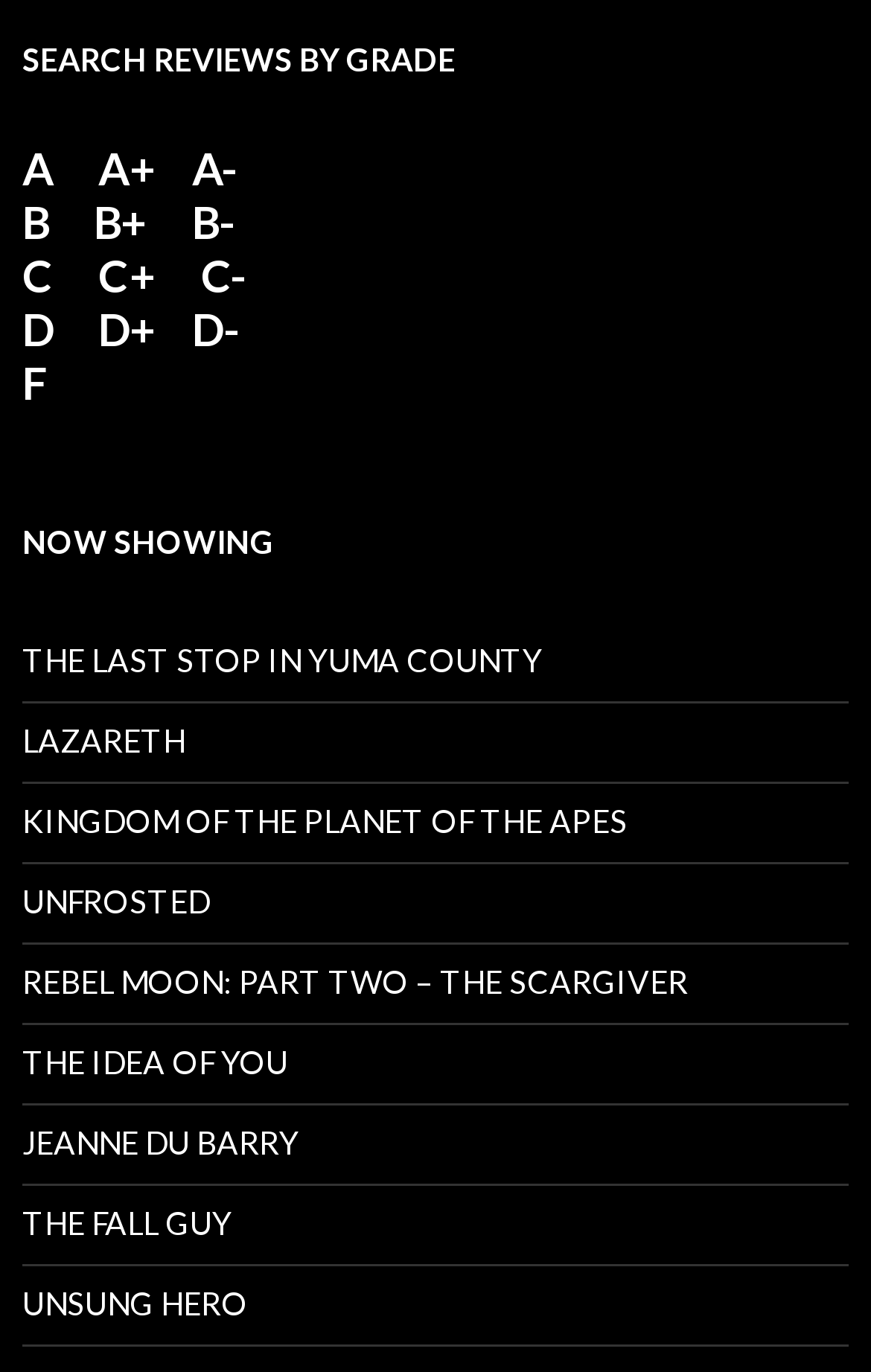Identify the bounding box coordinates of the section to be clicked to complete the task described by the following instruction: "Search reviews by grade A". The coordinates should be four float numbers between 0 and 1, formatted as [left, top, right, bottom].

[0.026, 0.102, 0.062, 0.141]